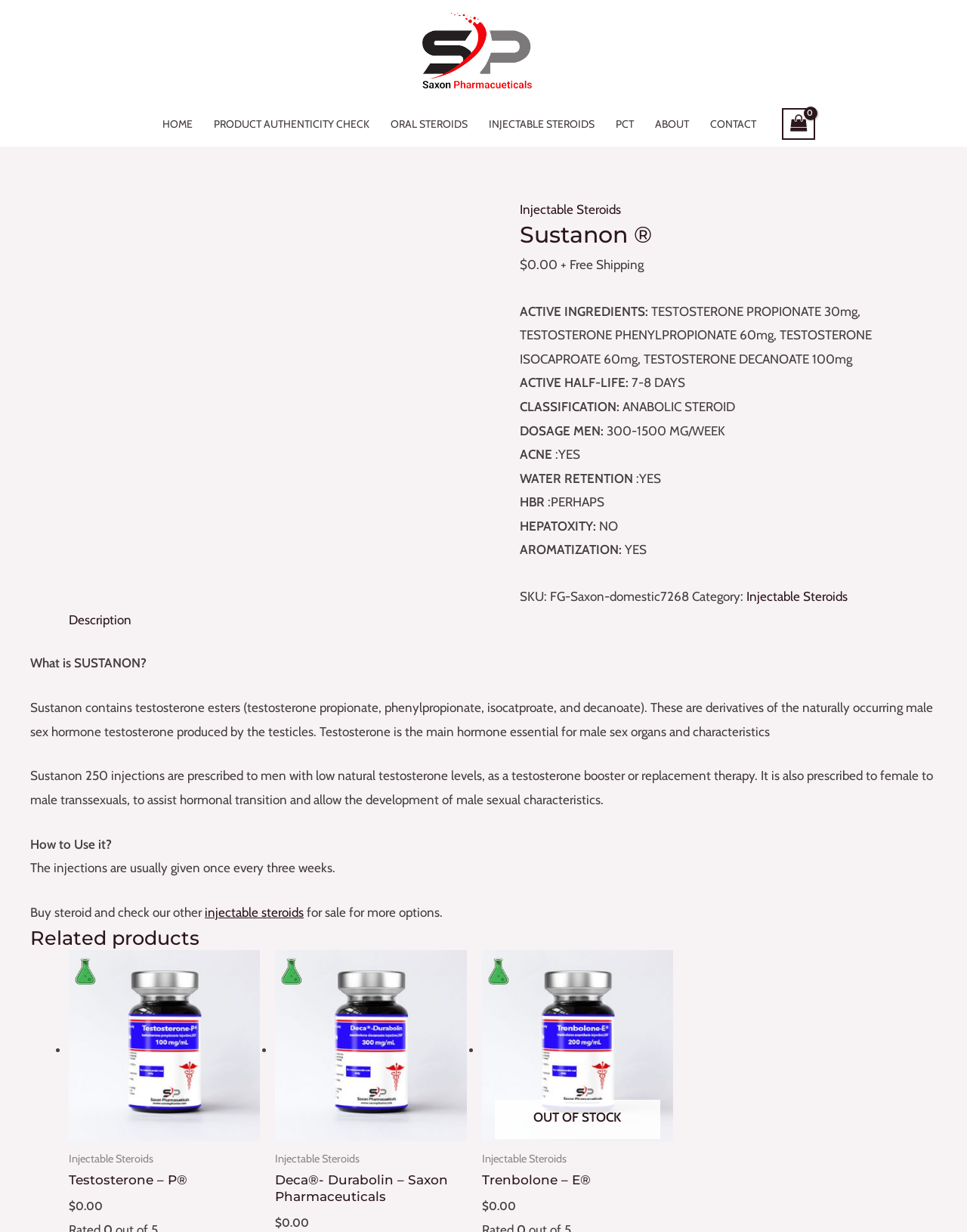What is the name of the product?
Answer the question with a thorough and detailed explanation.

The name of the product can be found in the heading 'Sustanon ®' with bounding box coordinates [0.537, 0.18, 0.969, 0.202].